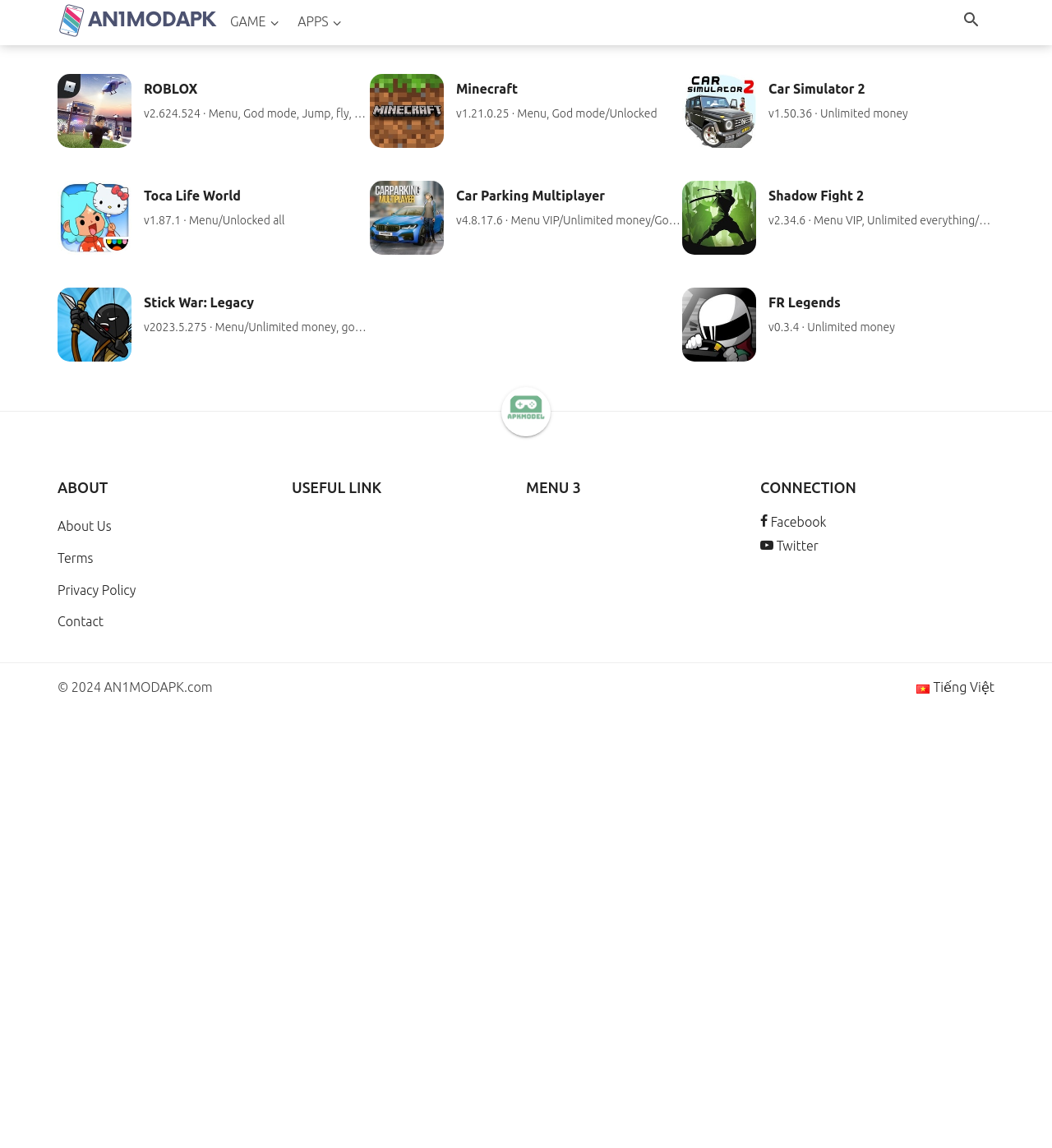Answer succinctly with a single word or phrase:
What is the purpose of the 'About Us' link?

To learn about the website